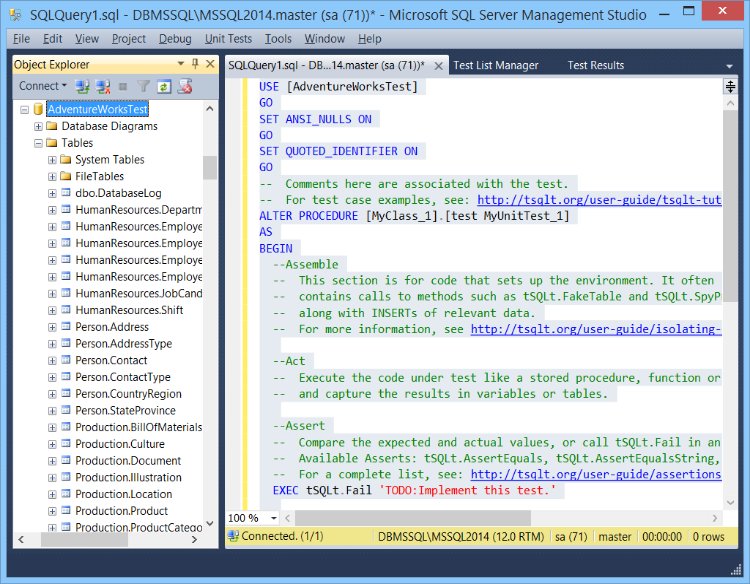Generate an in-depth description of the image you see.

The image depicts a screenshot of Microsoft SQL Server Management Studio (SSMS) with a focus on configuring a unit test within the "AdventureWorksTest" database. The visible SQL code showcases the structure of a unit test procedure titled "MyUnitTest_1". This procedure utilizes several key components of the tSQLt testing framework, categorized into stages: Assemble, Act, and Assert.

In the Assemble section, comments highlight that this part sets up the environment and may involve calling necessary methods from the framework, such as creating fake data. The Act section outlines the execution of the code being tested, capturing results in variables or tables. Finally, the Assert section implies a comparison between expected and actual outcomes, ensuring rigorous validation of functionality.

Additional elements on the left display the database tree structure, indicating various tables and data components, enriching the context of the unit testing process within a comprehensive database management environment. This setup exemplifies best practices for testing in database applications, ensuring integrity and reliability without affecting the actual database.